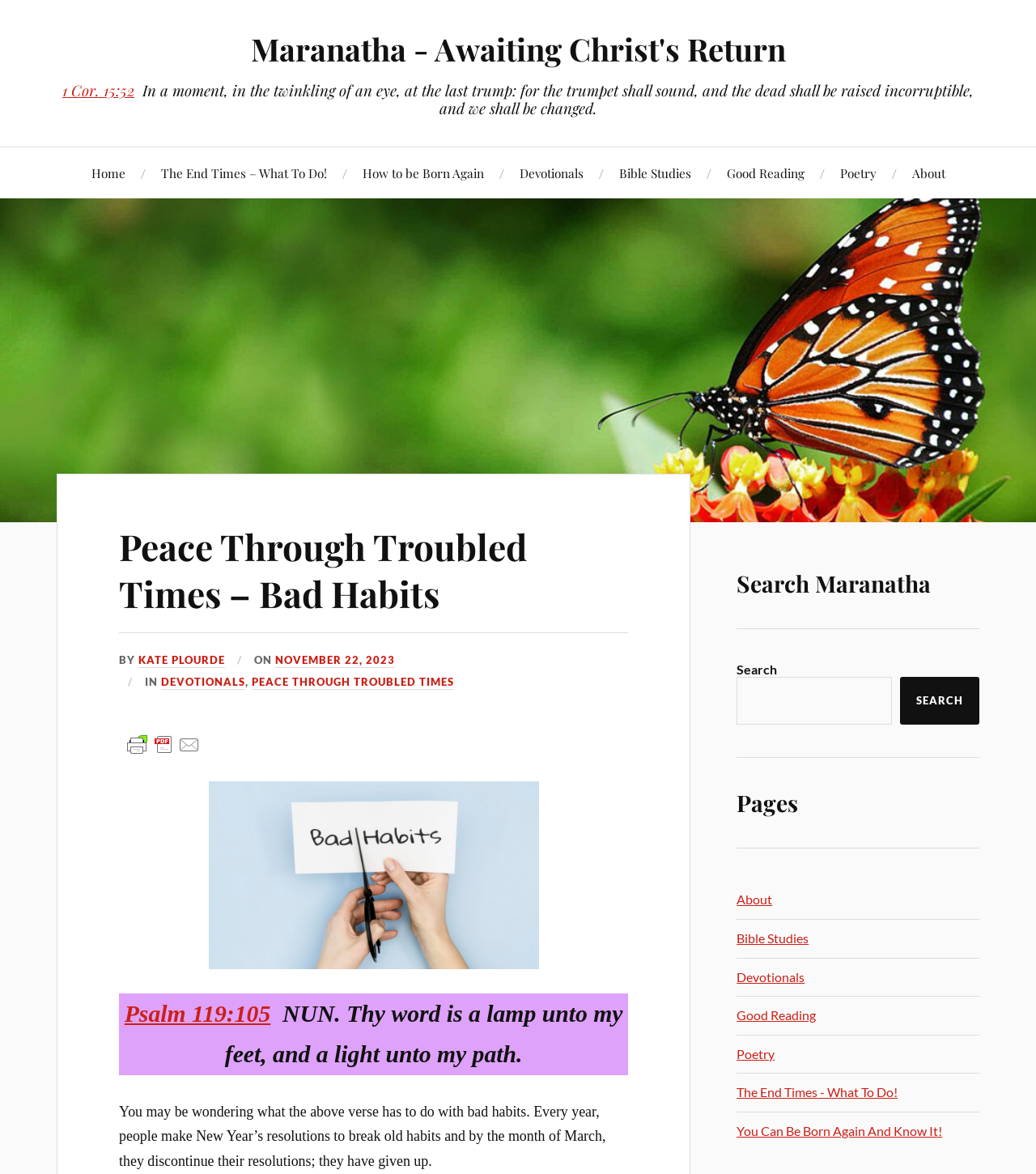Please specify the bounding box coordinates of the region to click in order to perform the following instruction: "Click on the 'Print Friendly, PDF & Email' button".

[0.115, 0.624, 0.201, 0.645]